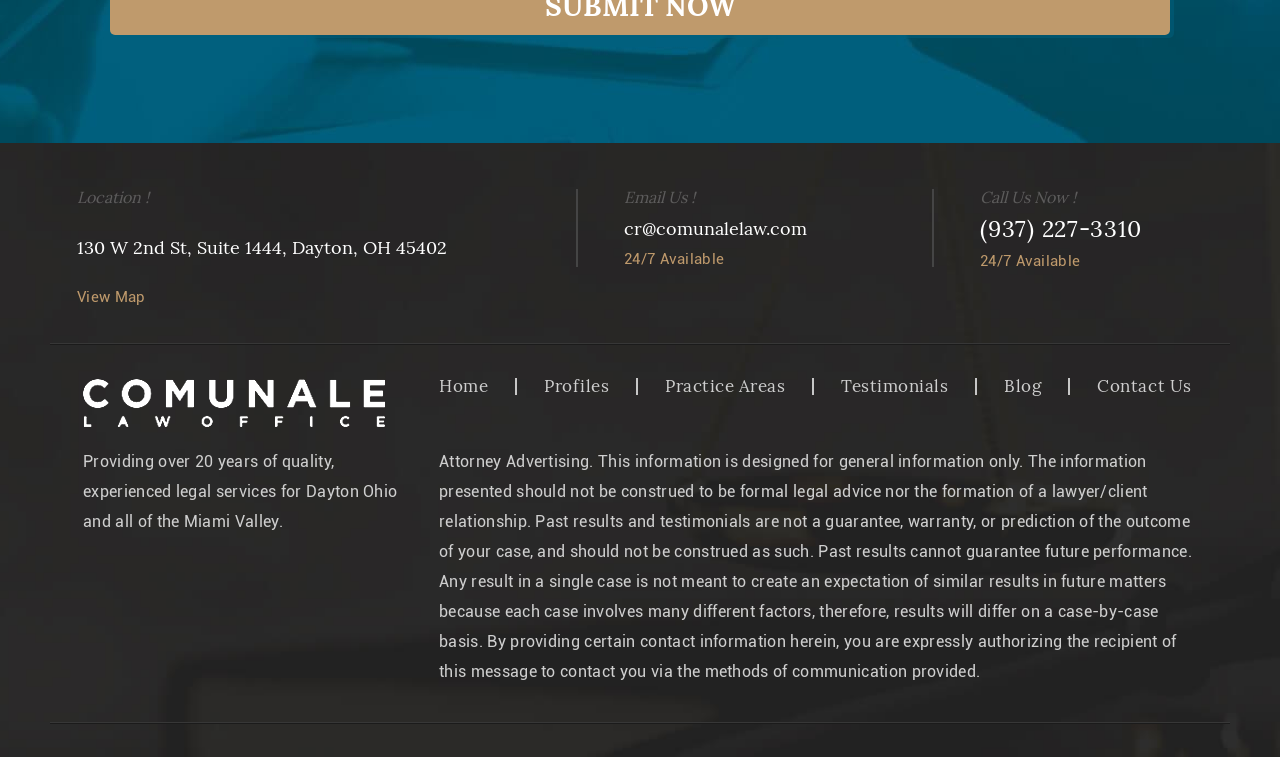Find the bounding box of the UI element described as: "Home". The bounding box coordinates should be given as four float values between 0 and 1, i.e., [left, top, right, bottom].

[0.343, 0.487, 0.381, 0.532]